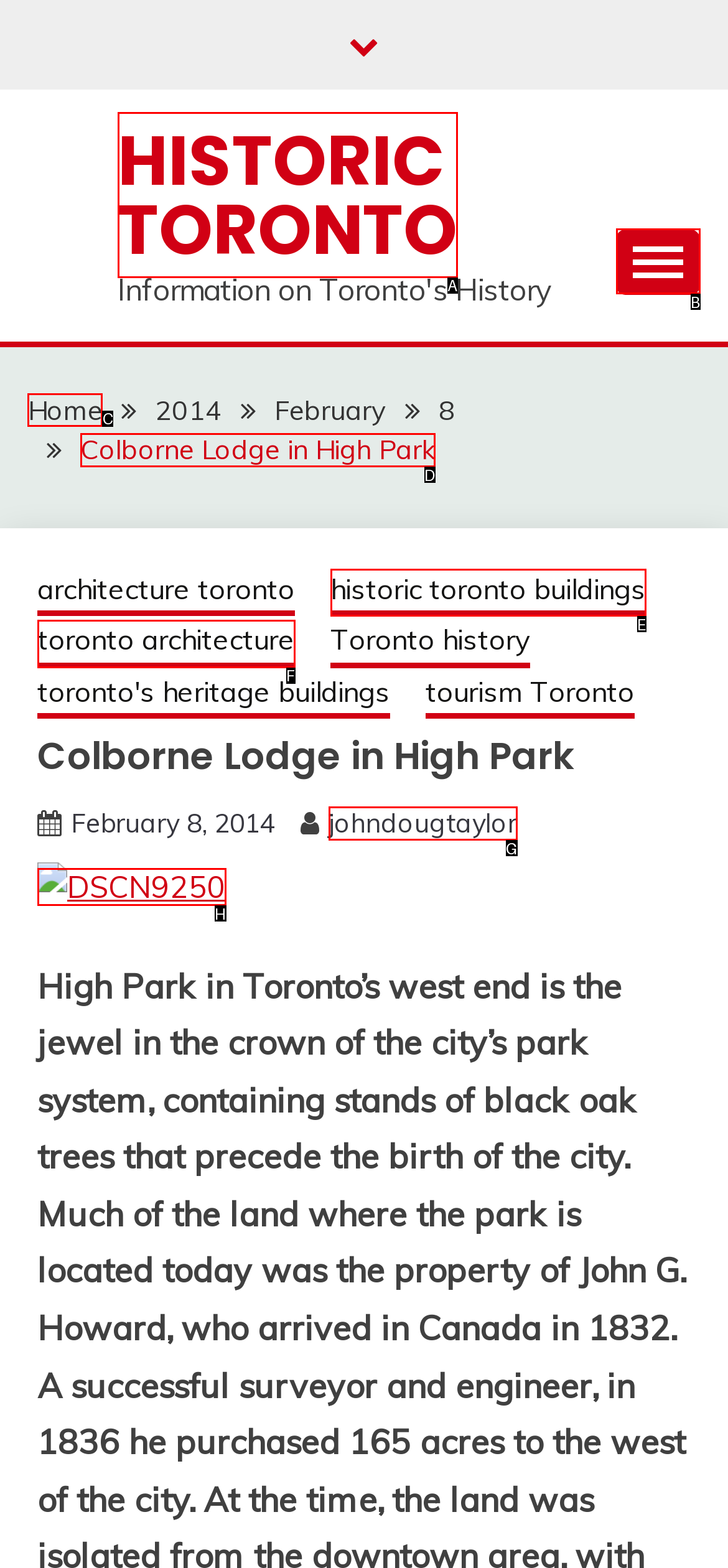Determine the HTML element to be clicked to complete the task: Click on the 'Home' link. Answer by giving the letter of the selected option.

C